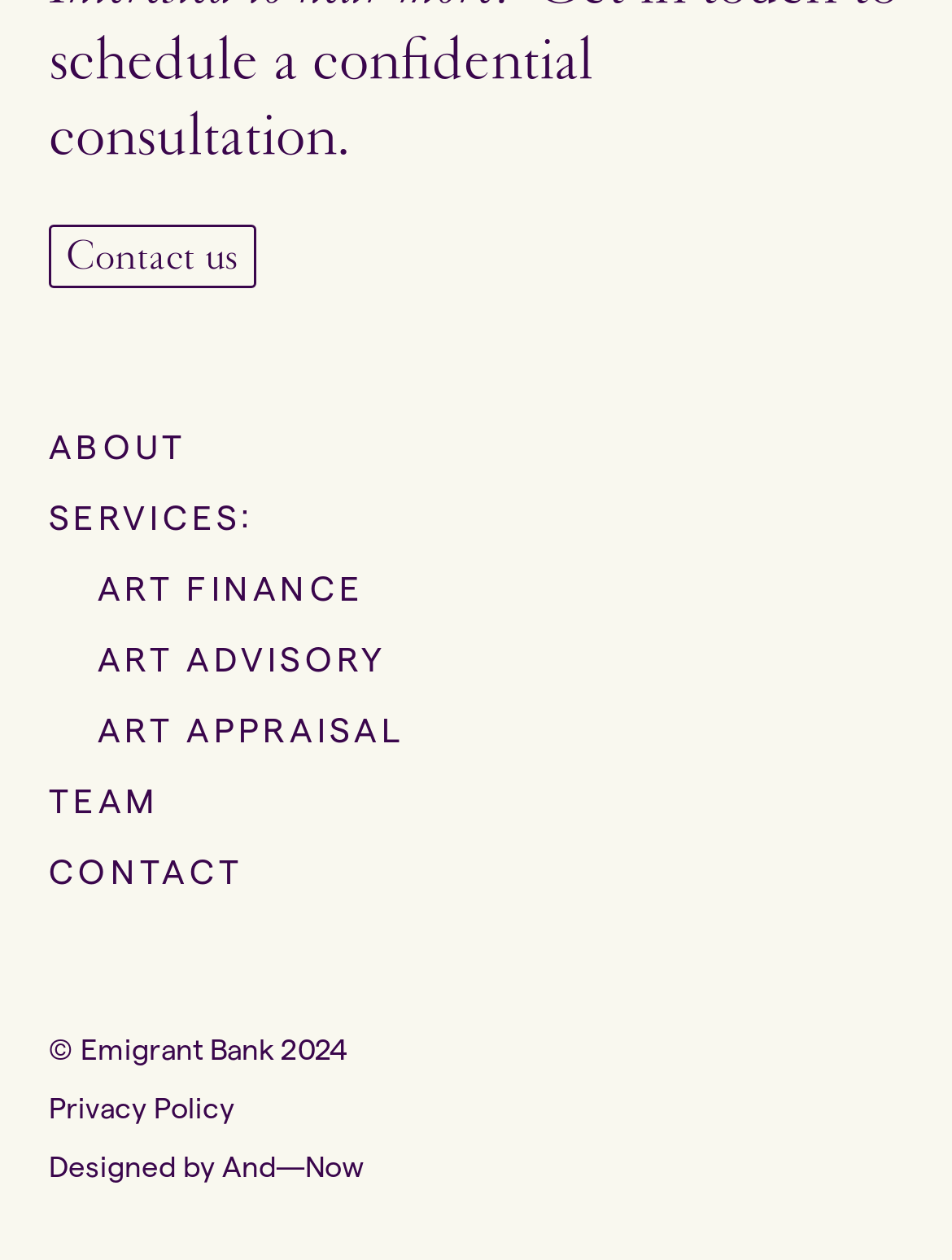Please locate the bounding box coordinates of the element that should be clicked to complete the given instruction: "view team members".

[0.051, 0.619, 0.168, 0.65]